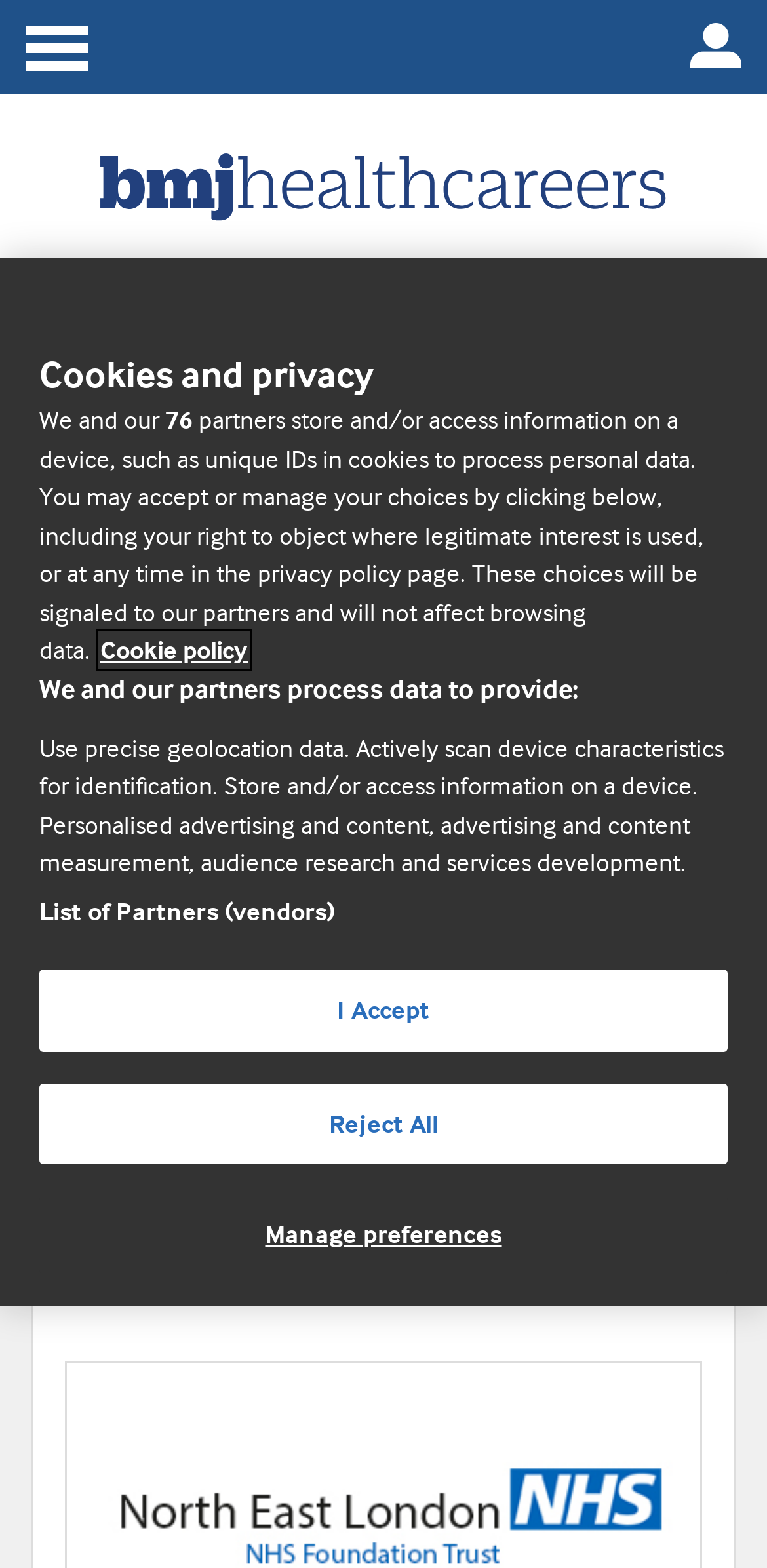Extract the main heading from the webpage content.

Specialist Nurse/SALT/OT/ASW Psychological Practitioner